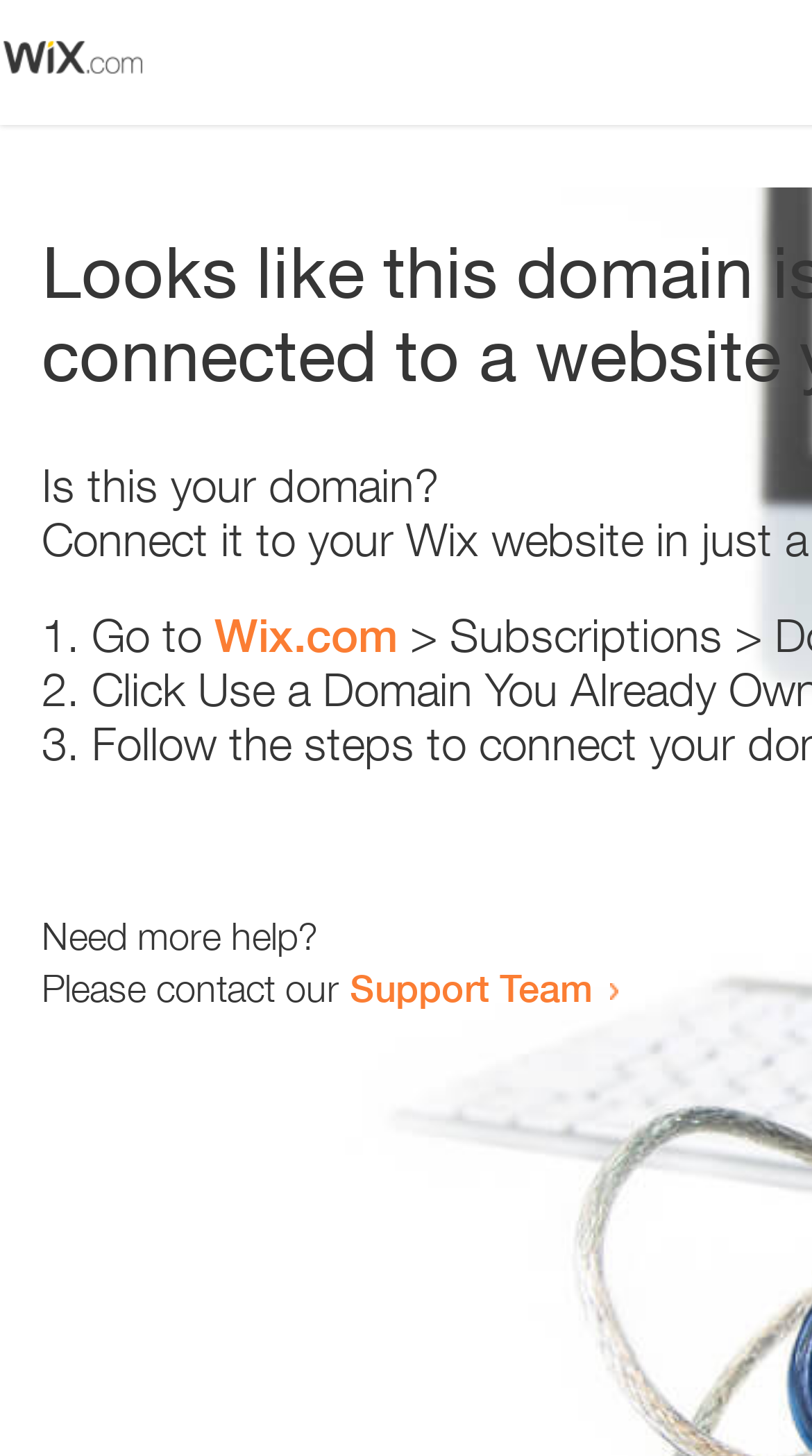Is there an image on the webpage?
Based on the image content, provide your answer in one word or a short phrase.

Yes